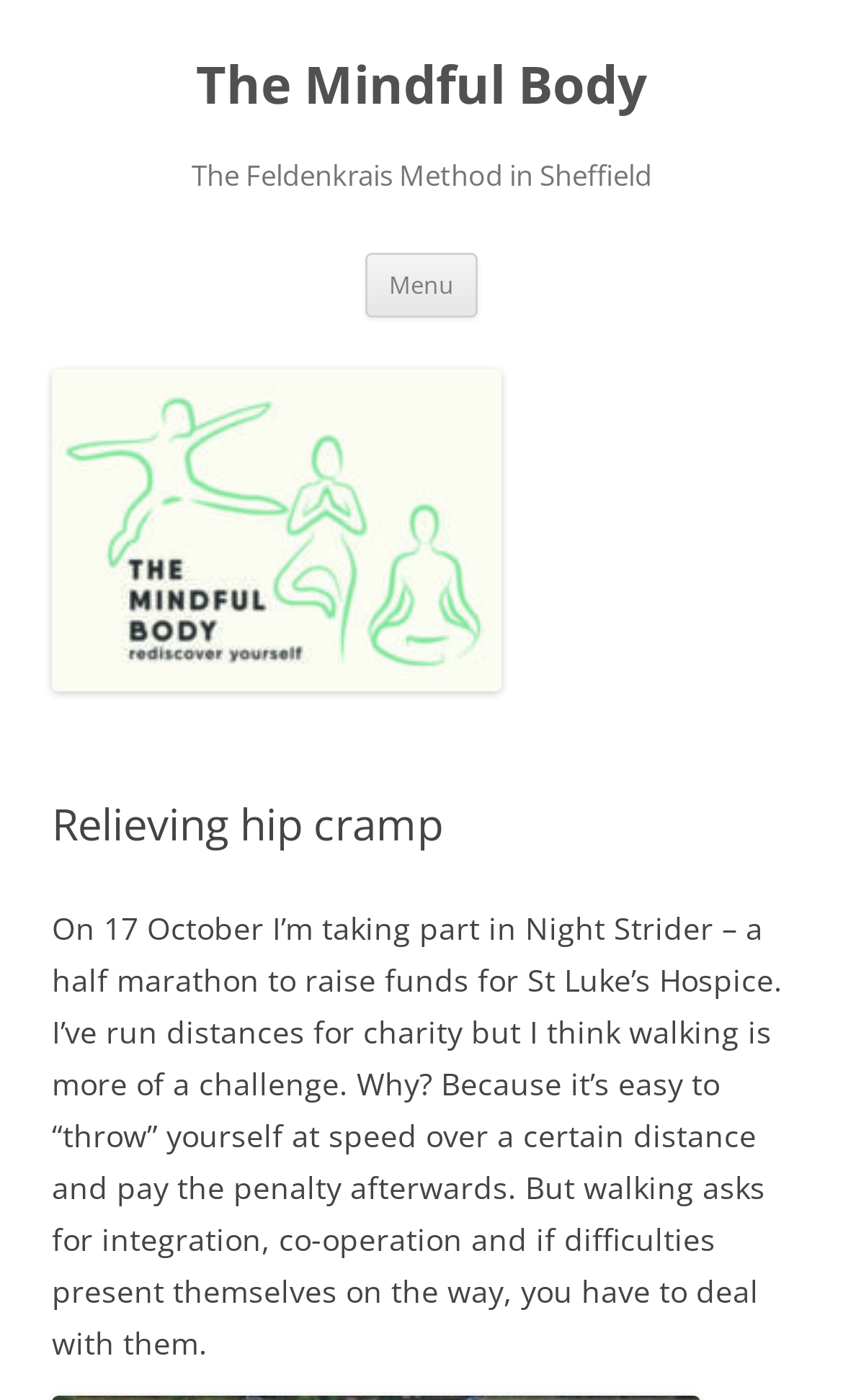Locate the bounding box of the UI element described in the following text: "Menu".

[0.433, 0.18, 0.567, 0.226]